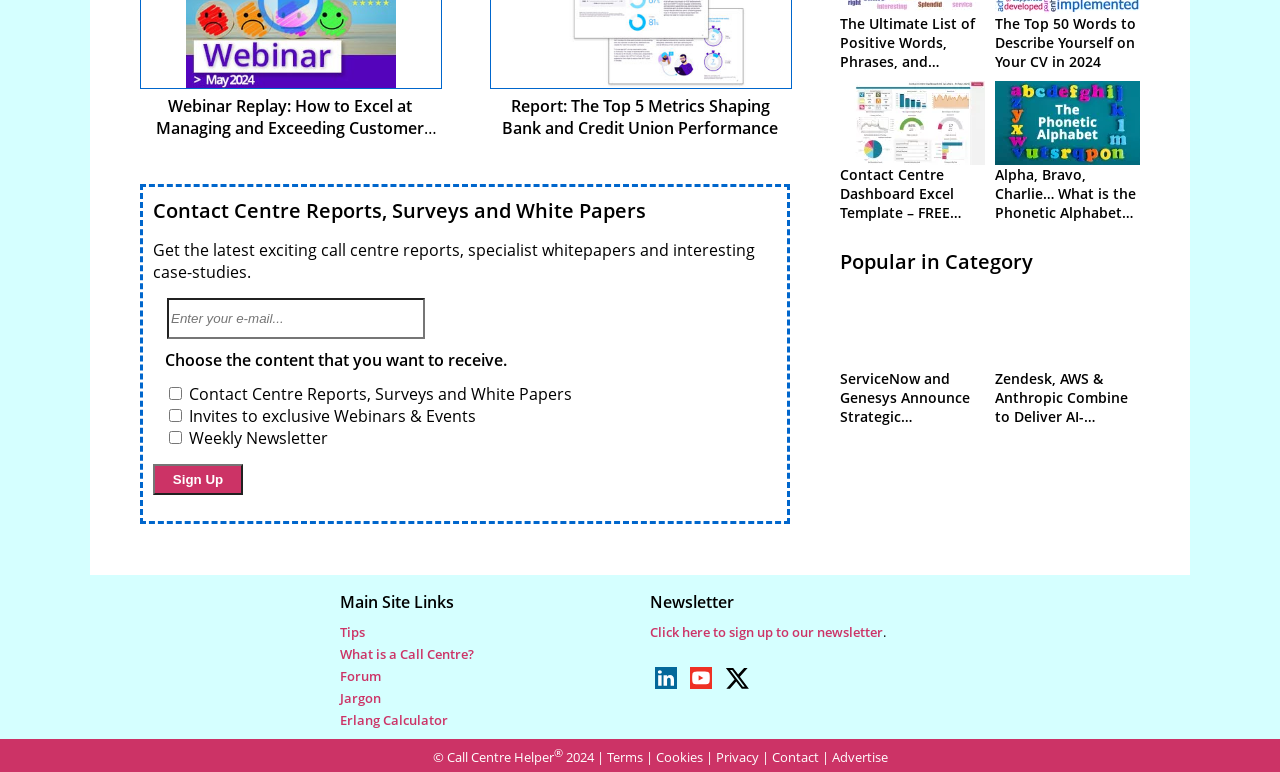Specify the bounding box coordinates of the element's region that should be clicked to achieve the following instruction: "Download the Contact Centre Dashboard Excel Template". The bounding box coordinates consist of four float numbers between 0 and 1, in the format [left, top, right, bottom].

[0.656, 0.214, 0.751, 0.312]